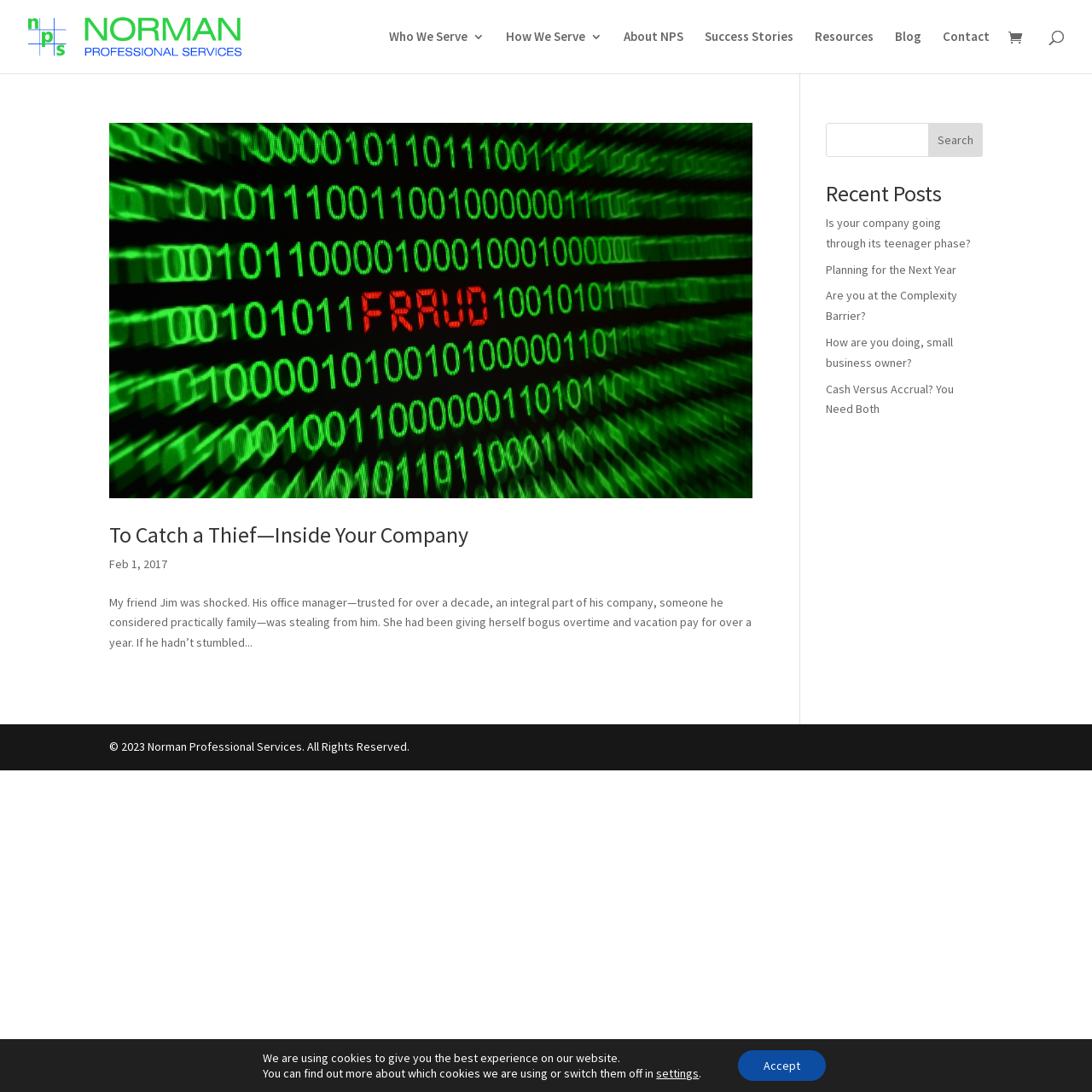Please locate the bounding box coordinates of the element's region that needs to be clicked to follow the instruction: "View more posts". The bounding box coordinates should be provided as four float numbers between 0 and 1, i.e., [left, top, right, bottom].

None